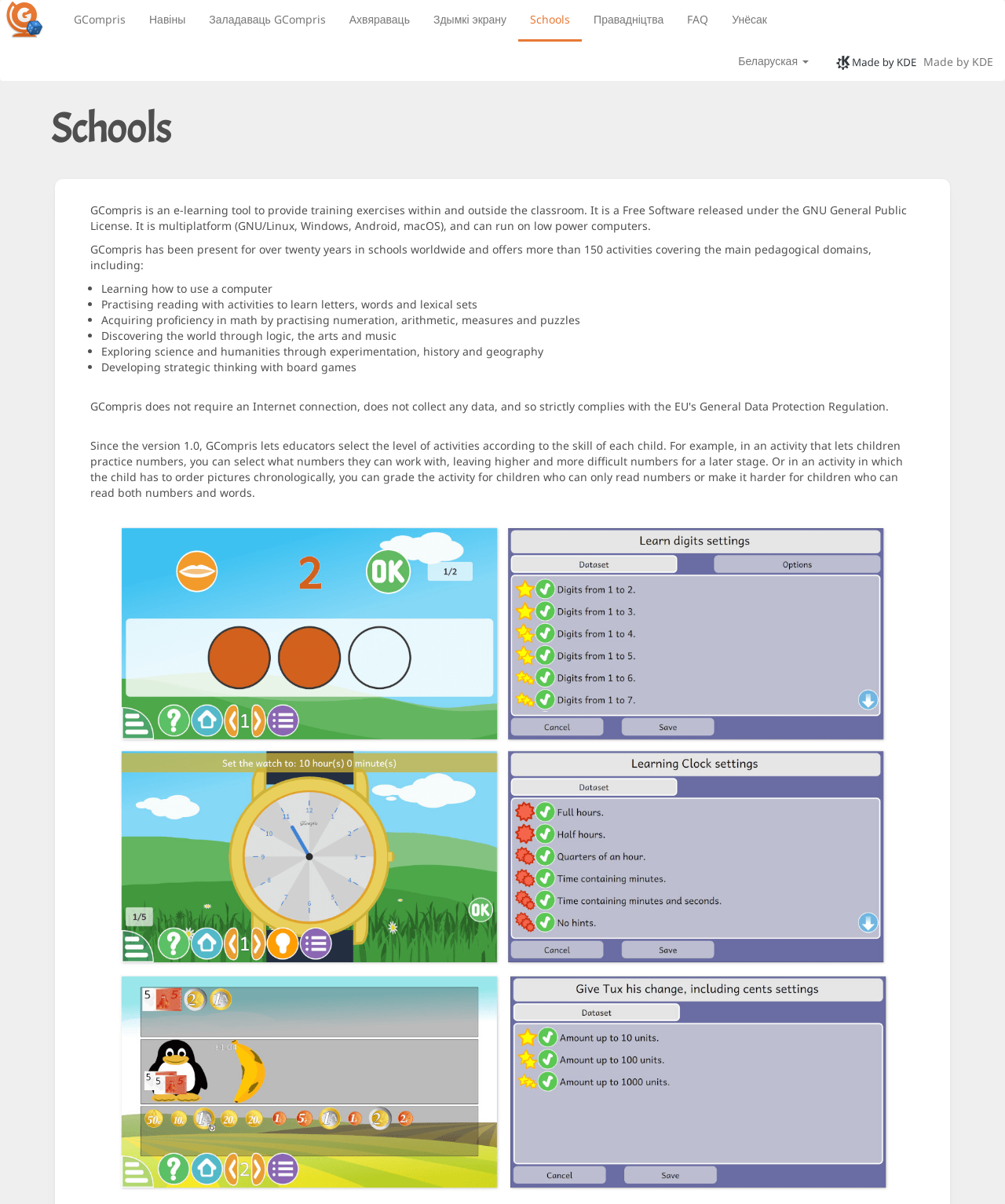What is the main purpose of GCompris?
Make sure to answer the question with a detailed and comprehensive explanation.

The main purpose of GCompris is to provide training exercises within and outside the classroom, covering various pedagogical domains such as learning how to use a computer, practising reading, acquiring proficiency in math, and more.